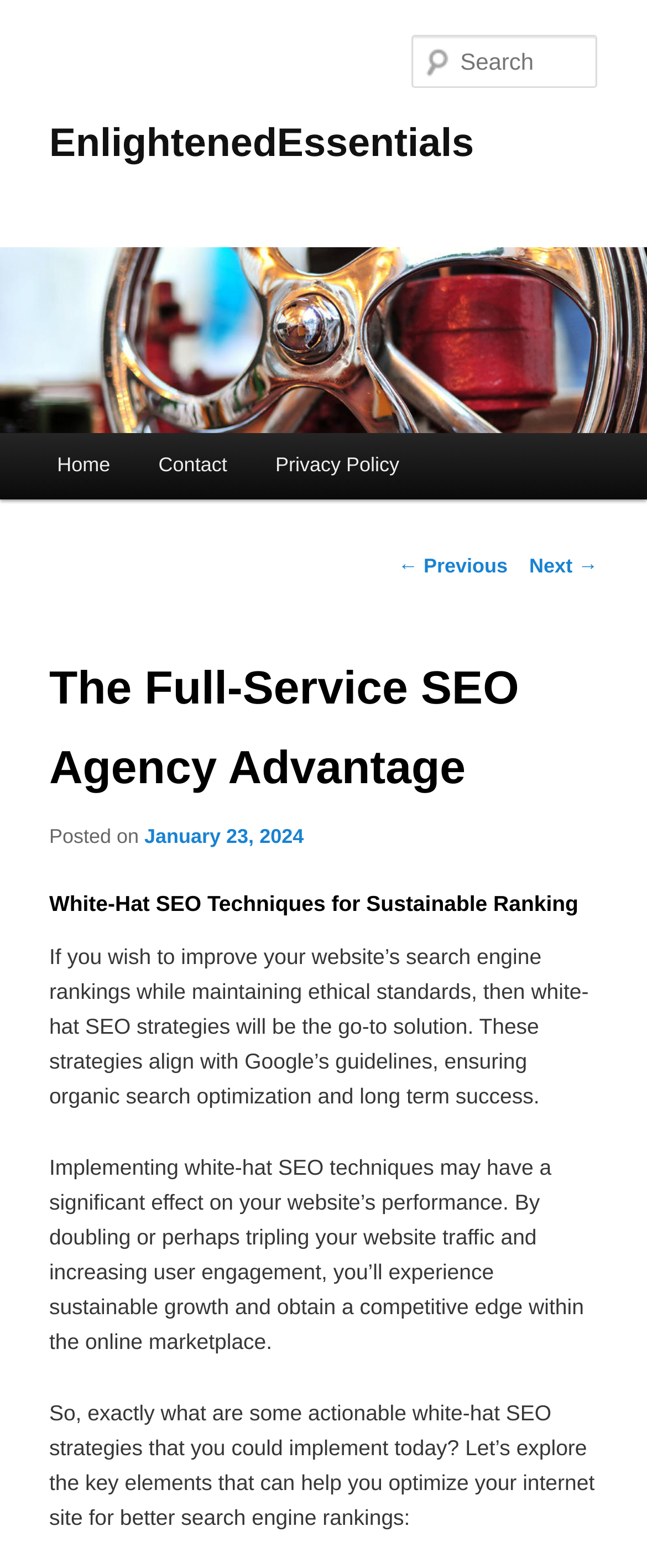Identify the bounding box coordinates for the region to click in order to carry out this instruction: "Click on KIDS". Provide the coordinates using four float numbers between 0 and 1, formatted as [left, top, right, bottom].

None